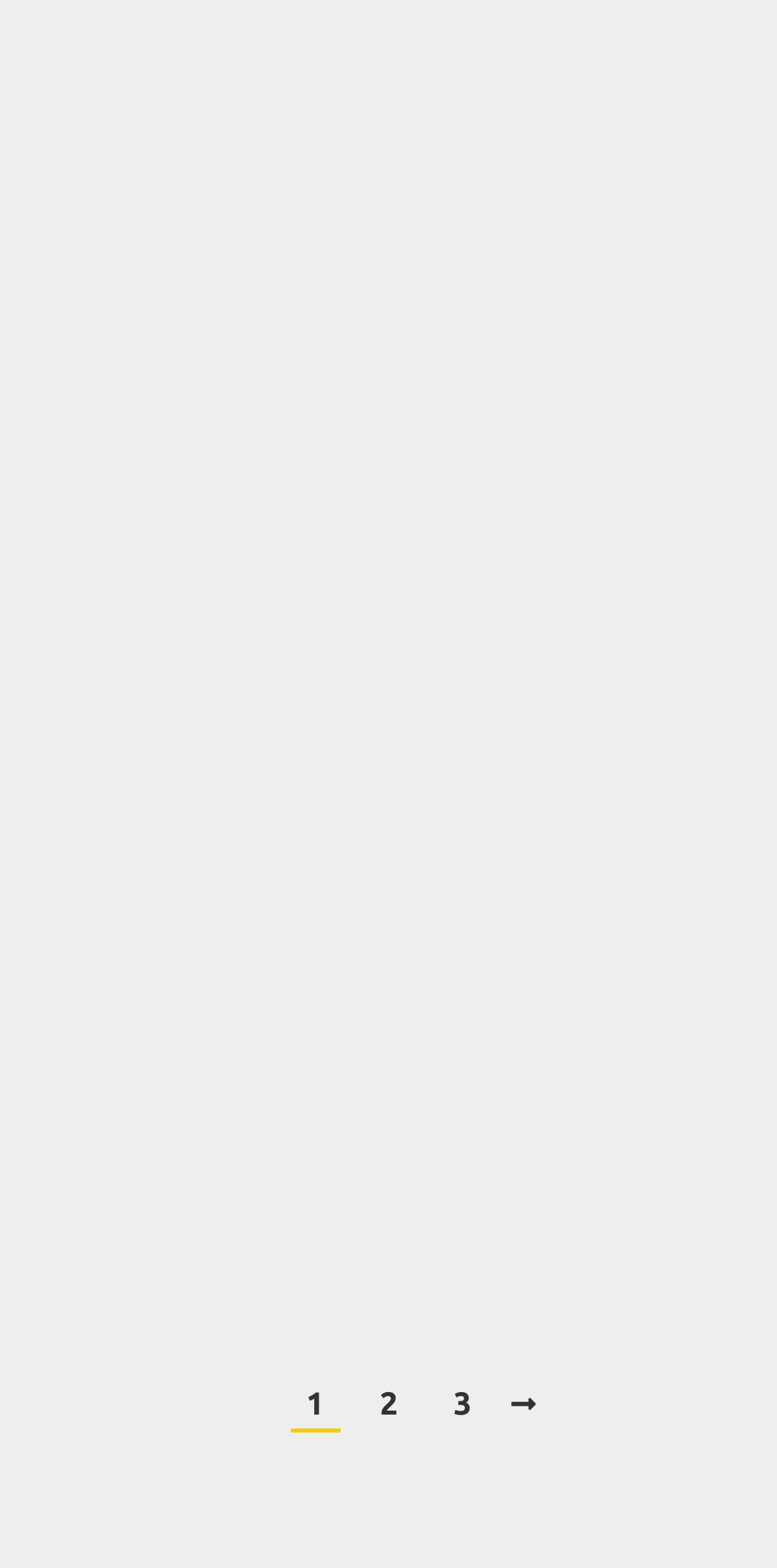Please locate the bounding box coordinates for the element that should be clicked to achieve the following instruction: "Read the article 'How to get road-trip ready'". Ensure the coordinates are given as four float numbers between 0 and 1, i.e., [left, top, right, bottom].

[0.115, 0.516, 0.885, 0.597]